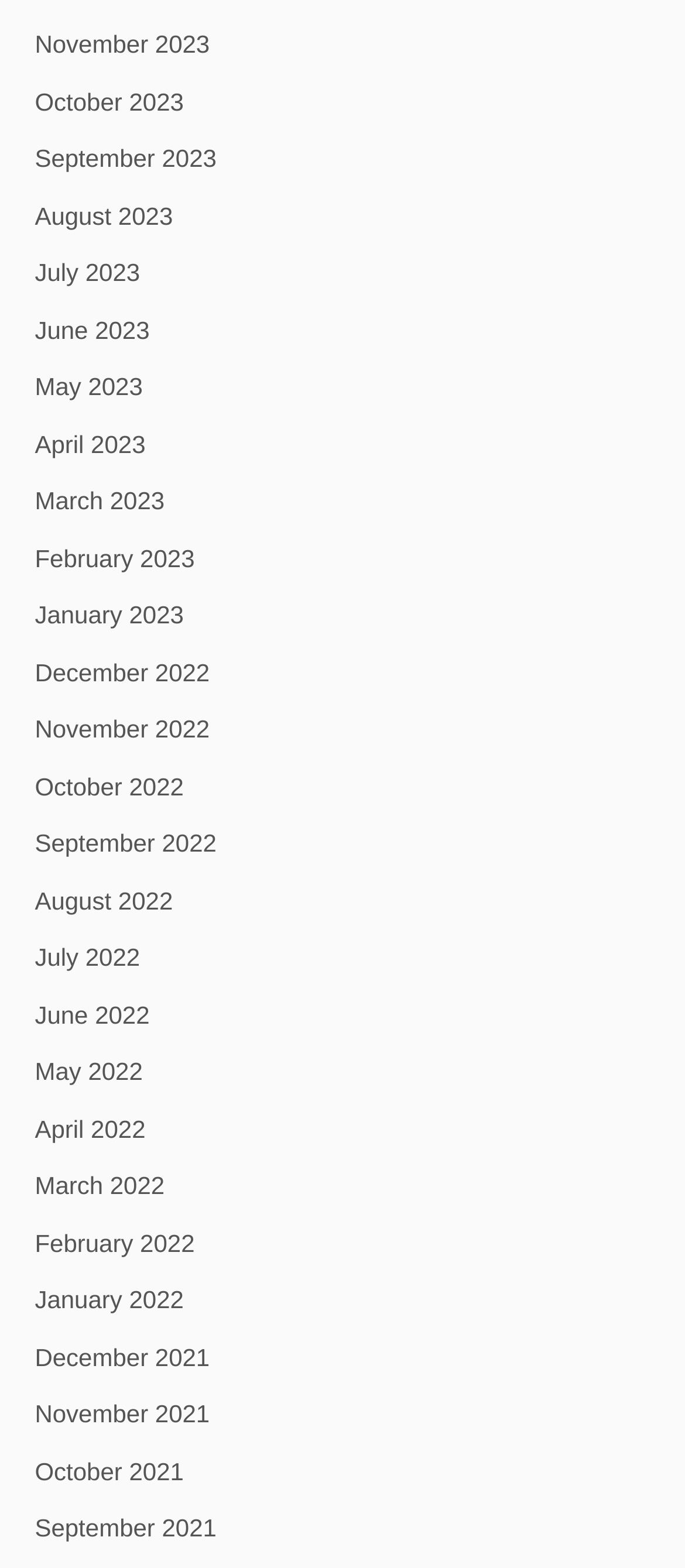Are the months listed in chronological order?
Could you give a comprehensive explanation in response to this question?

I examined the list of link elements and found that they are listed in chronological order, with the latest month (November 2023) first and the earliest month (December 2021) last.